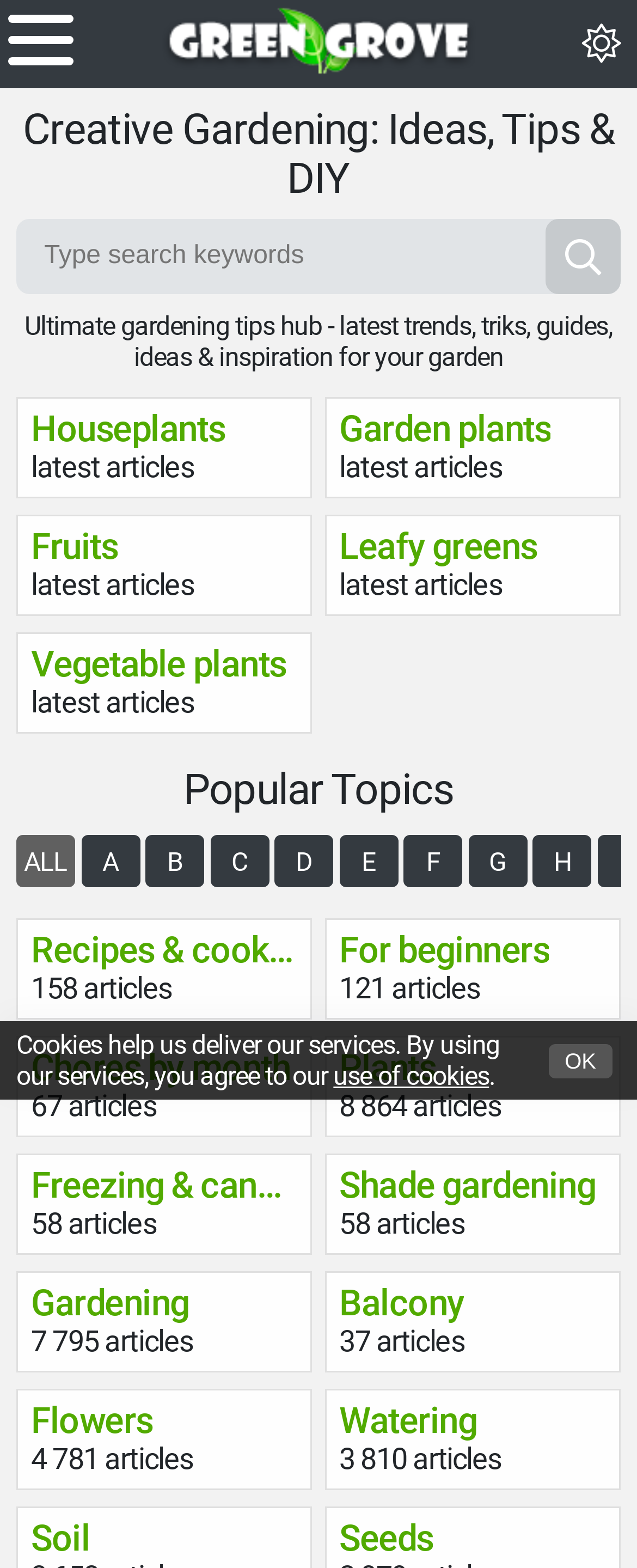Using the given element description, provide the bounding box coordinates (top-left x, top-left y, bottom-right x, bottom-right y) for the corresponding UI element in the screenshot: use of cookies

[0.523, 0.676, 0.768, 0.696]